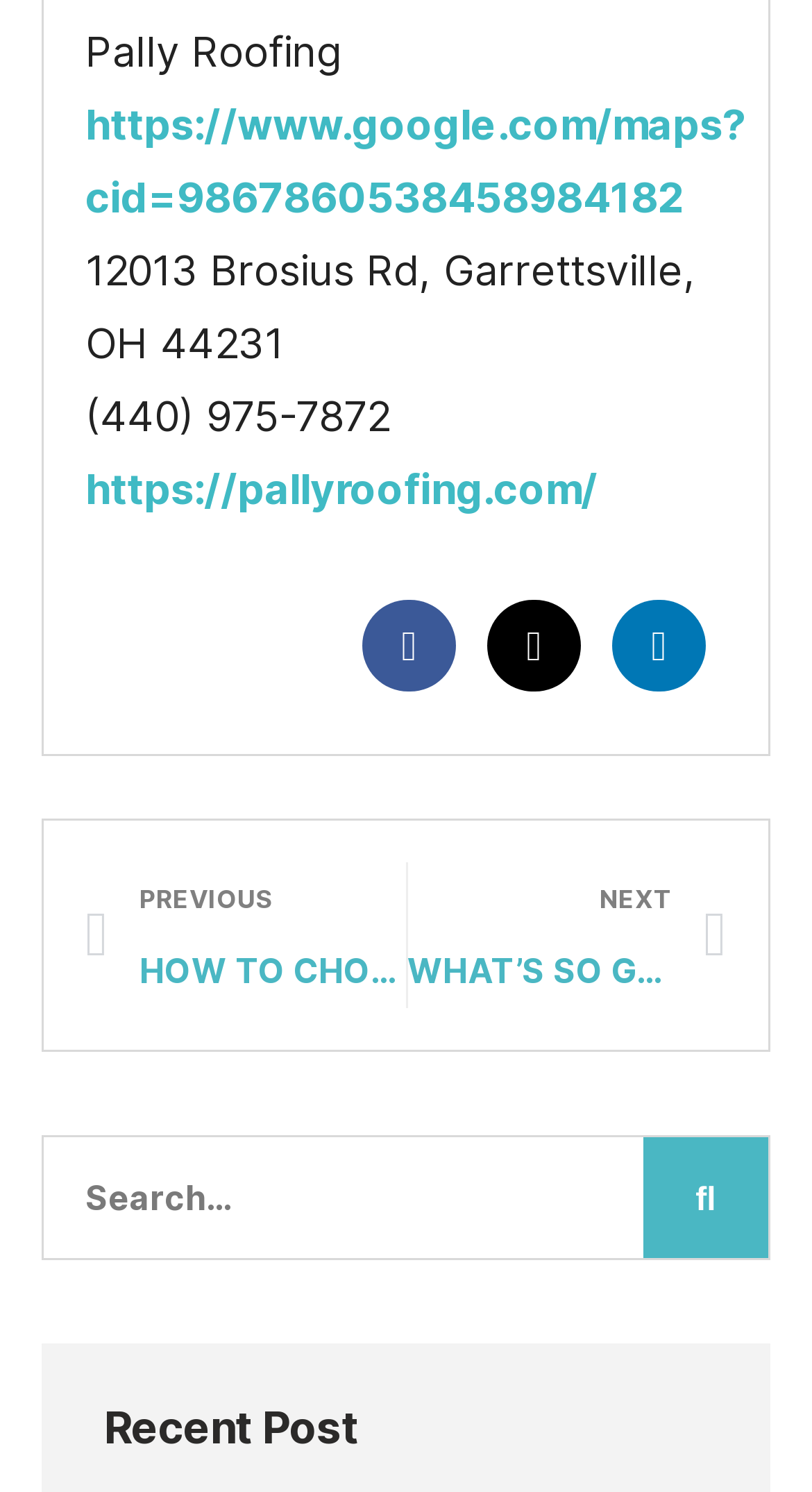Please provide a detailed answer to the question below based on the screenshot: 
What type of content is the website about?

The website appears to be about roofing, as there are links to articles about metal roofing and copper roofing, and the company name is 'Pally Roofing'.